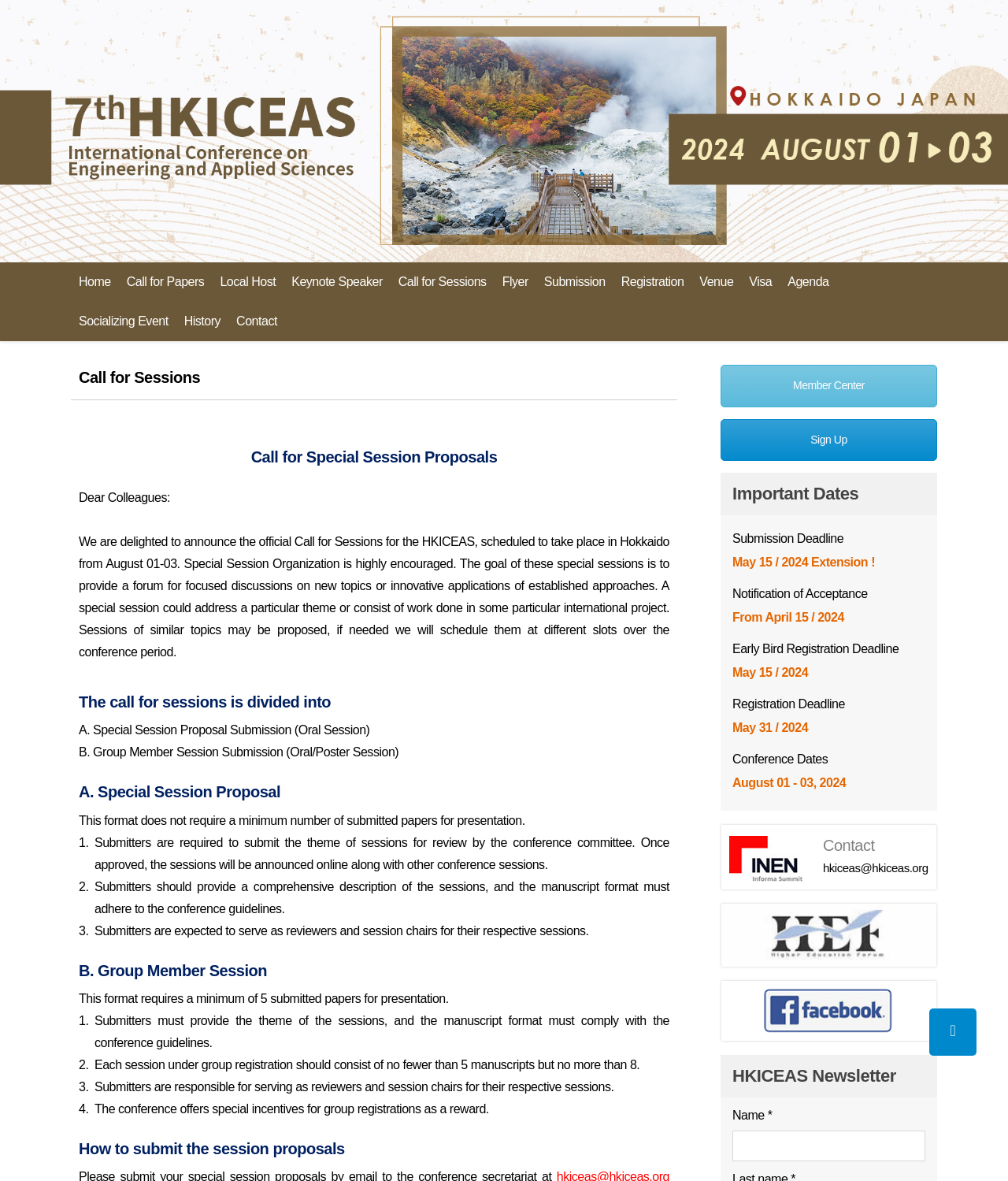Locate the bounding box coordinates of the area you need to click to fulfill this instruction: 'Go to Home'. The coordinates must be in the form of four float numbers ranging from 0 to 1: [left, top, right, bottom].

[0.07, 0.222, 0.118, 0.256]